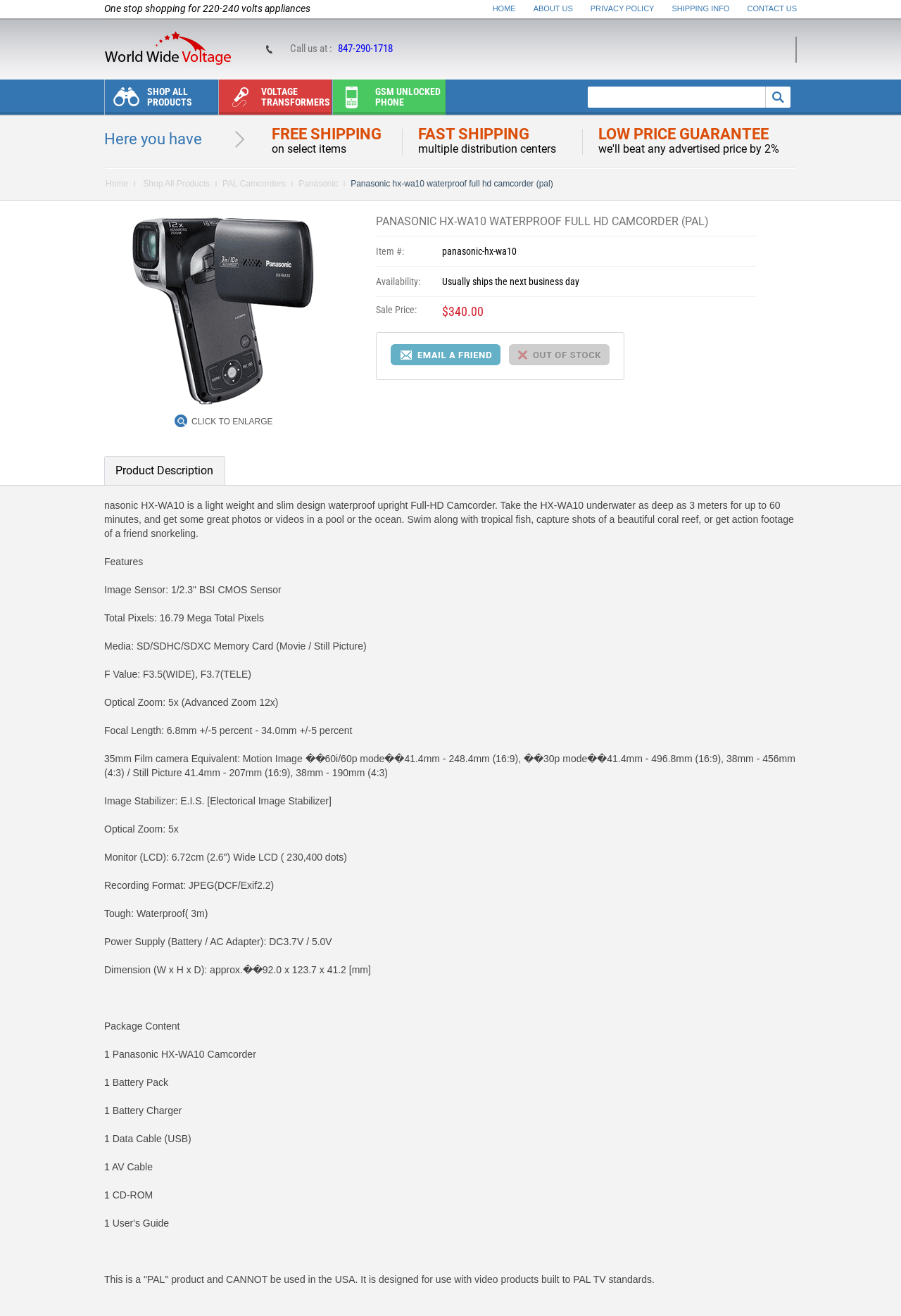Give a one-word or one-phrase response to the question: 
What is the type of image sensor used in the camcorder?

1/2.3" BSI CMOS Sensor